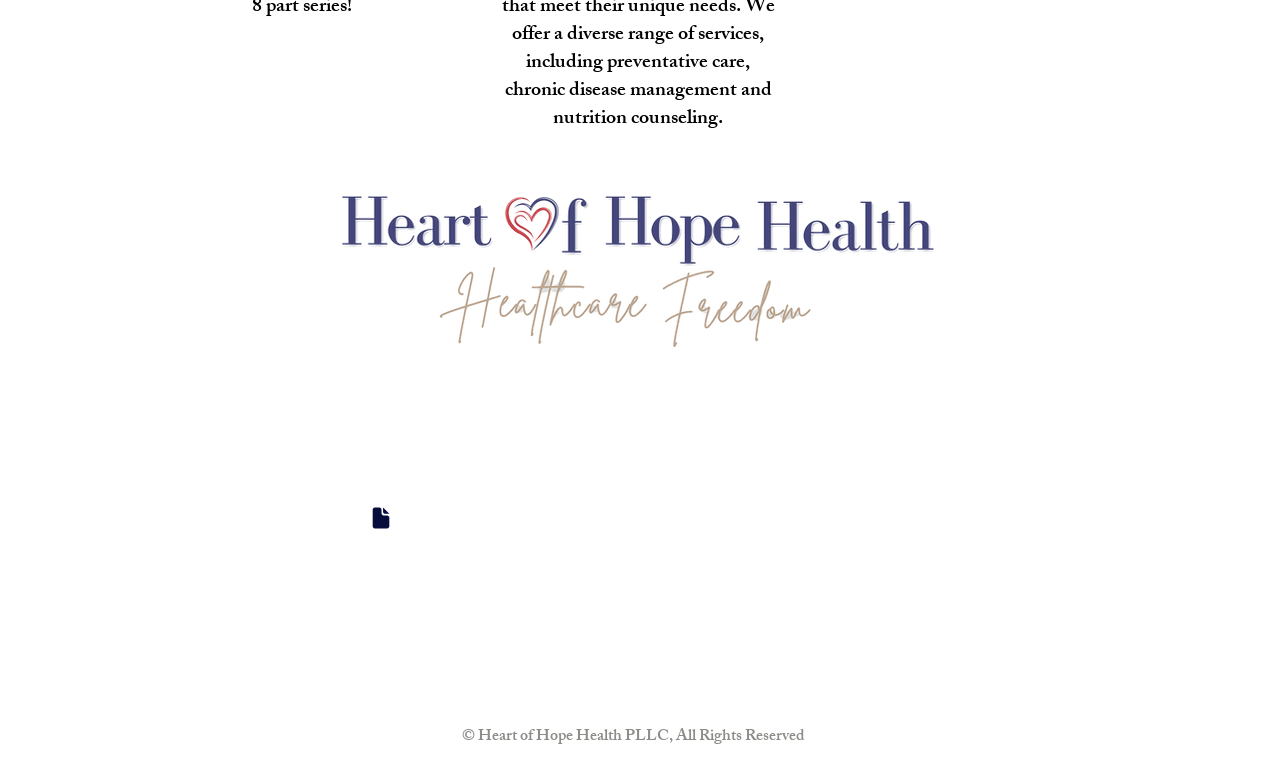What social media platforms does the healthcare provider have?
Refer to the image and provide a detailed answer to the question.

The social media platforms of the healthcare provider can be found in the 'Social Bar' section at the bottom of the webpage, which contains links to Instagram, Facebook, and YouTube.